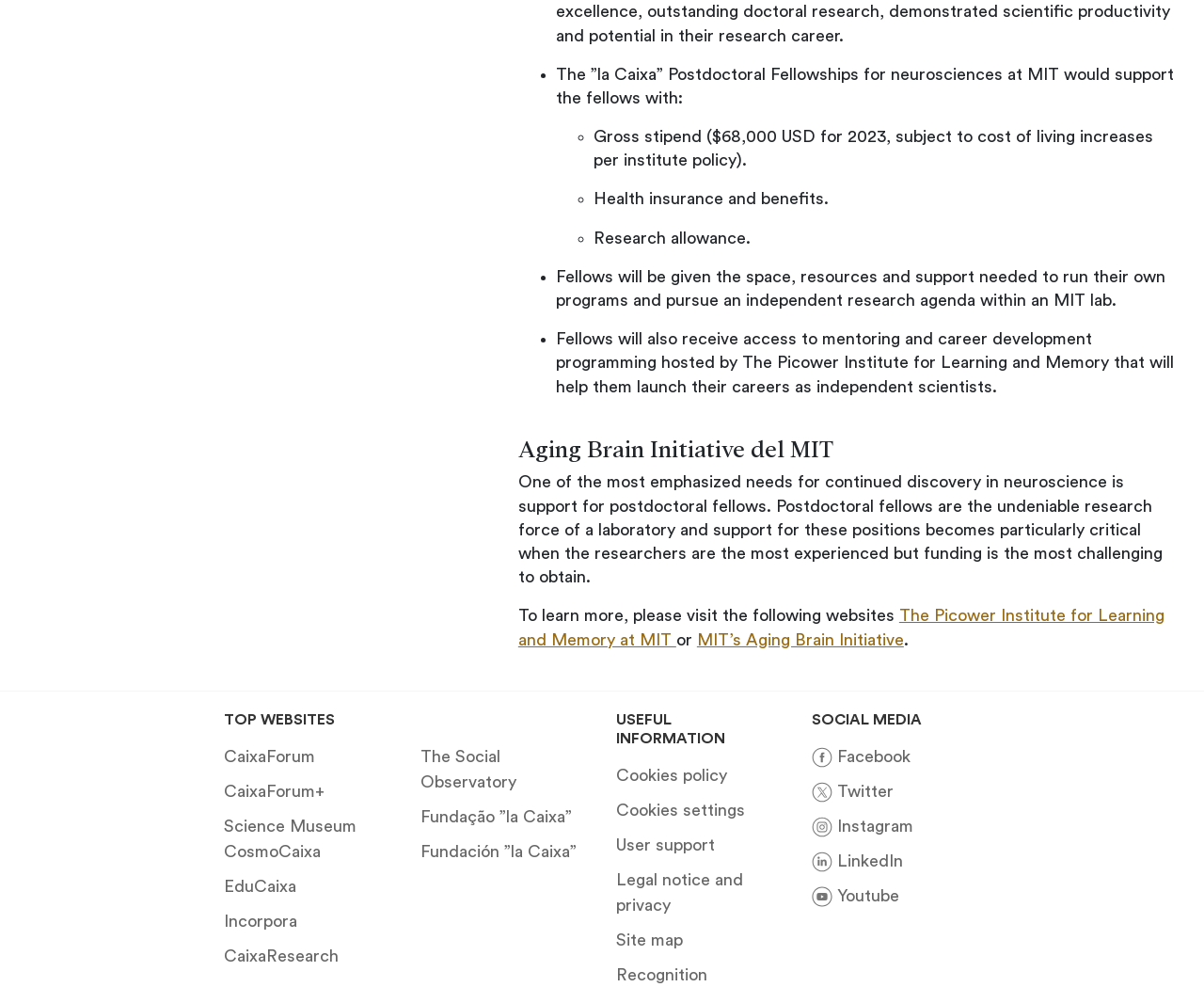How many links are provided under the 'TOP WEBSITES' section?
Examine the image and provide an in-depth answer to the question.

The answer can be found by counting the number of links provided under the 'TOP WEBSITES' section, which includes links to CaixaForum, CaixaForum+, Science Museum CosmoCaixa, EduCaixa, Incorpora, and CaixaResearch.